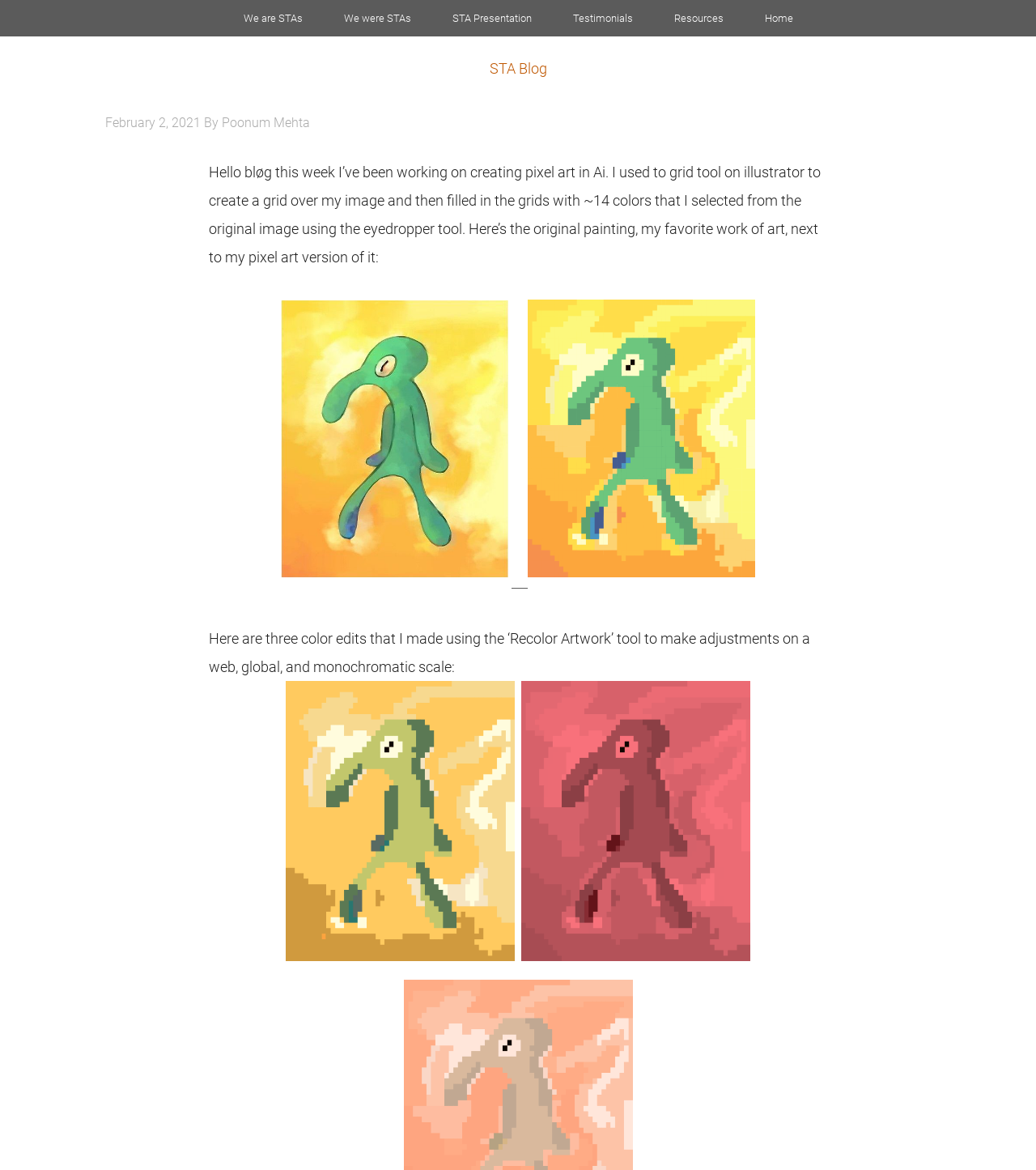Find the bounding box of the element with the following description: "Poonum Mehta". The coordinates must be four float numbers between 0 and 1, formatted as [left, top, right, bottom].

[0.214, 0.098, 0.299, 0.112]